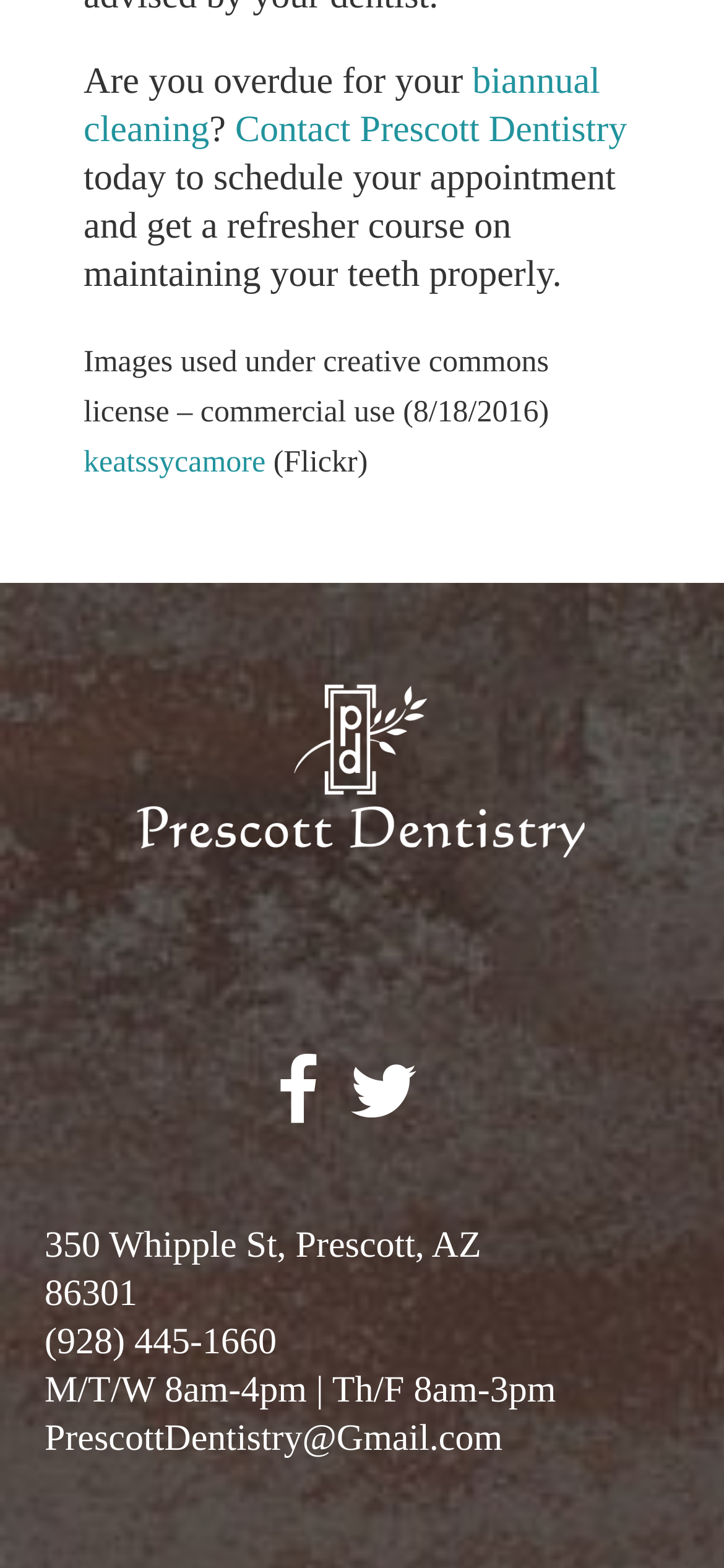What is the license used for the images?
Please respond to the question with as much detail as possible.

The webpage mentions 'Images used under creative commons license – commercial use (8/18/2016)' which suggests that the images are used under a creative commons license.